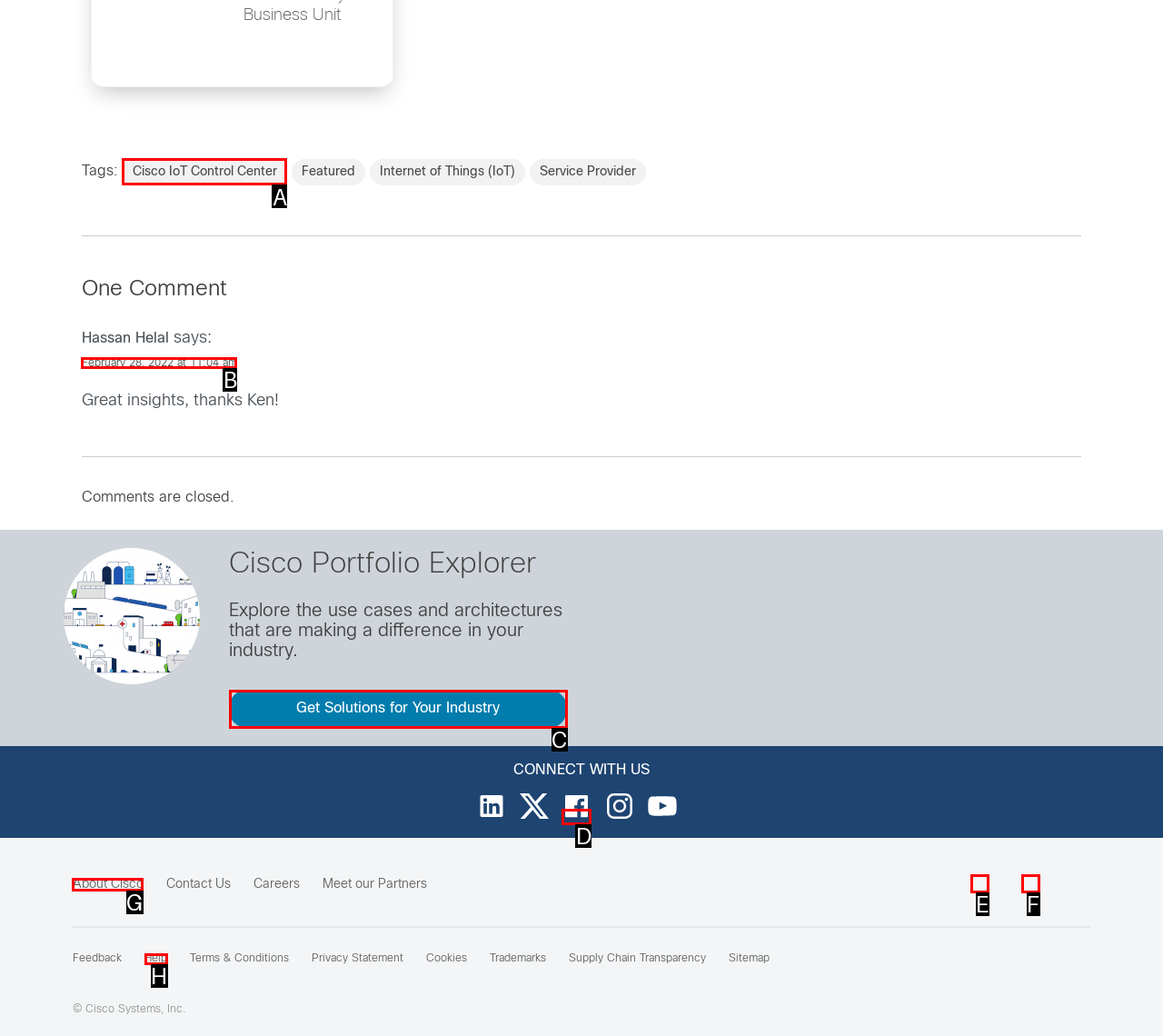Determine the HTML element to be clicked to complete the task: View the 'About Cisco' page. Answer by giving the letter of the selected option.

G